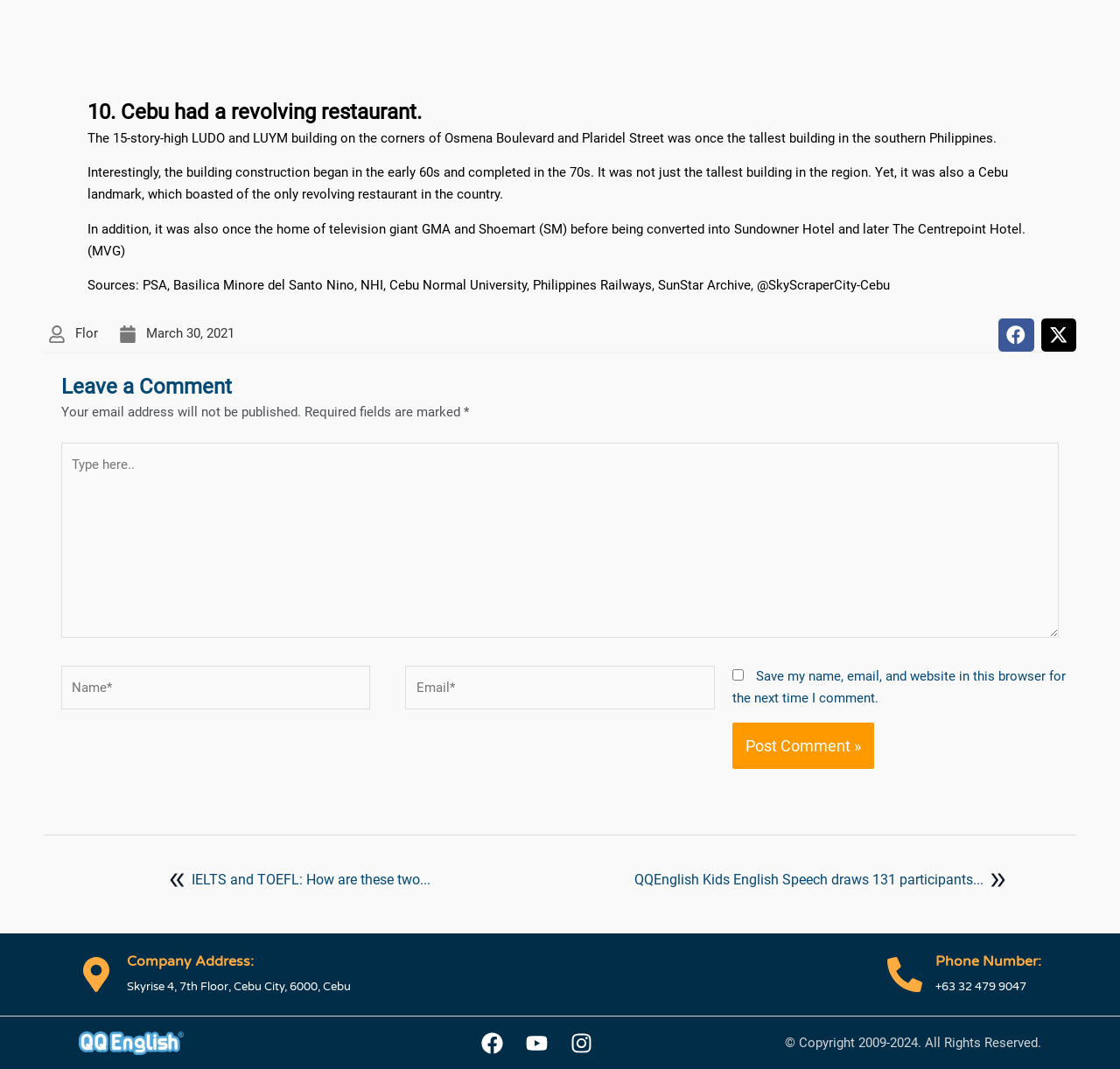Please answer the following question using a single word or phrase: 
What was the revolving restaurant in the country?

The only one